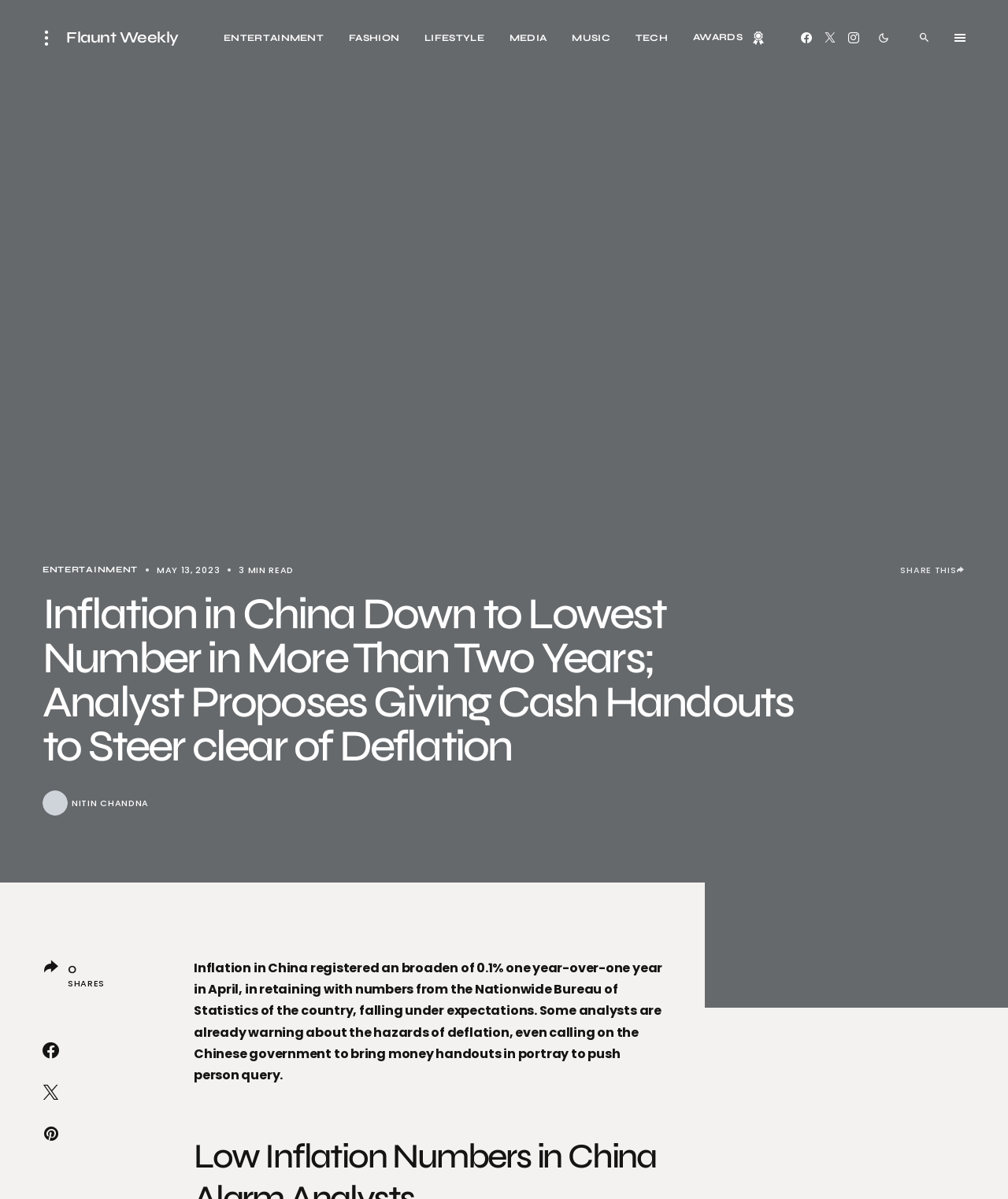Locate the bounding box coordinates of the clickable part needed for the task: "Read the article about inflation in China".

[0.042, 0.494, 0.792, 0.641]